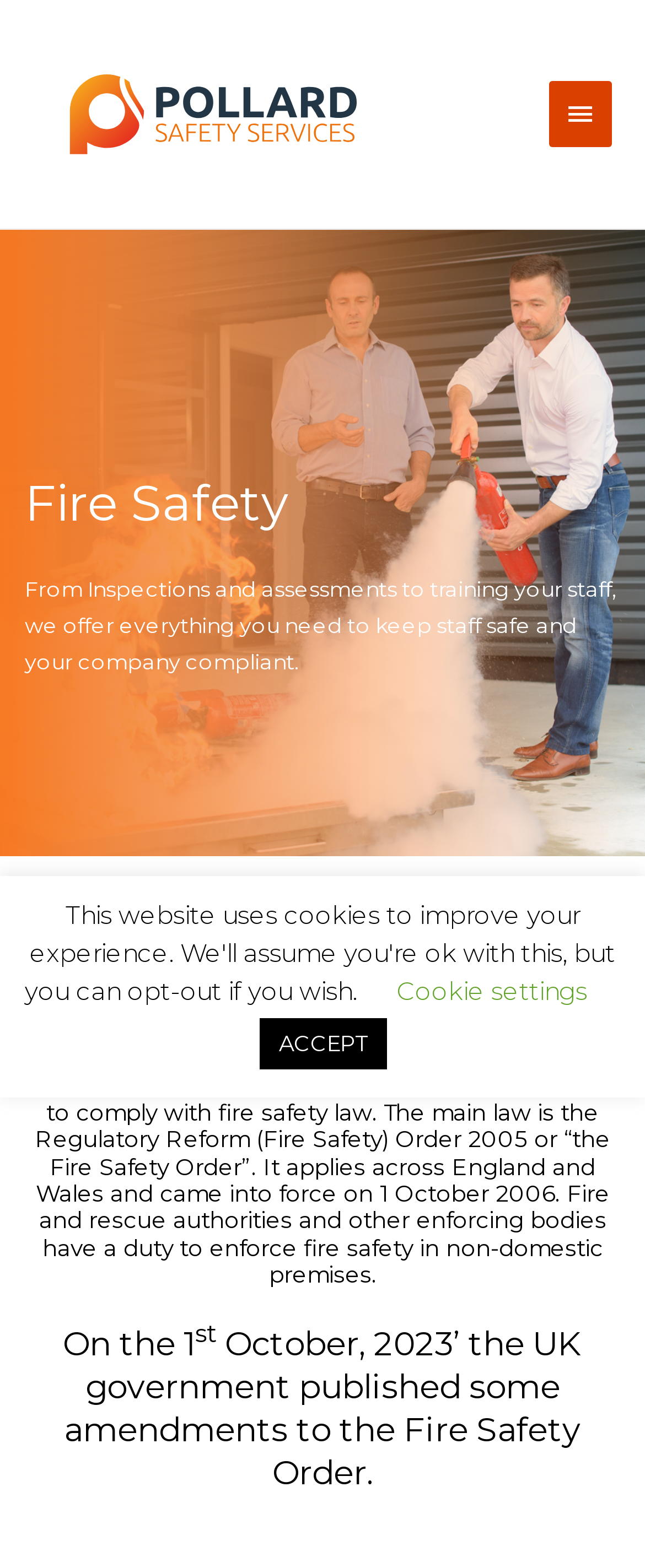Please respond to the question using a single word or phrase:
What is the company name mentioned on the webpage?

Pollard Safety Services